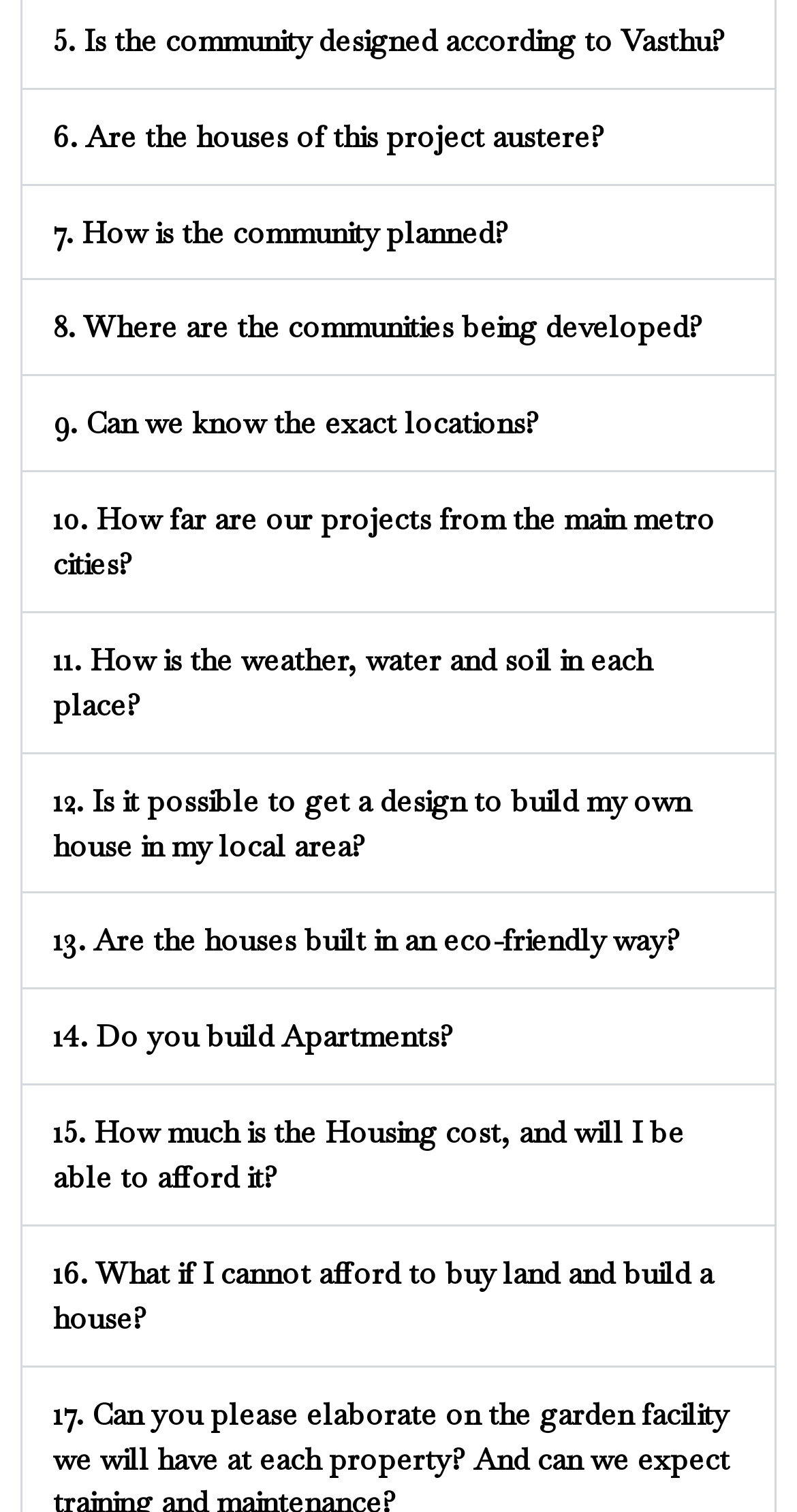Using the element description: "Plug Power Profile", determine the bounding box coordinates for the specified UI element. The coordinates should be four float numbers between 0 and 1, [left, top, right, bottom].

None